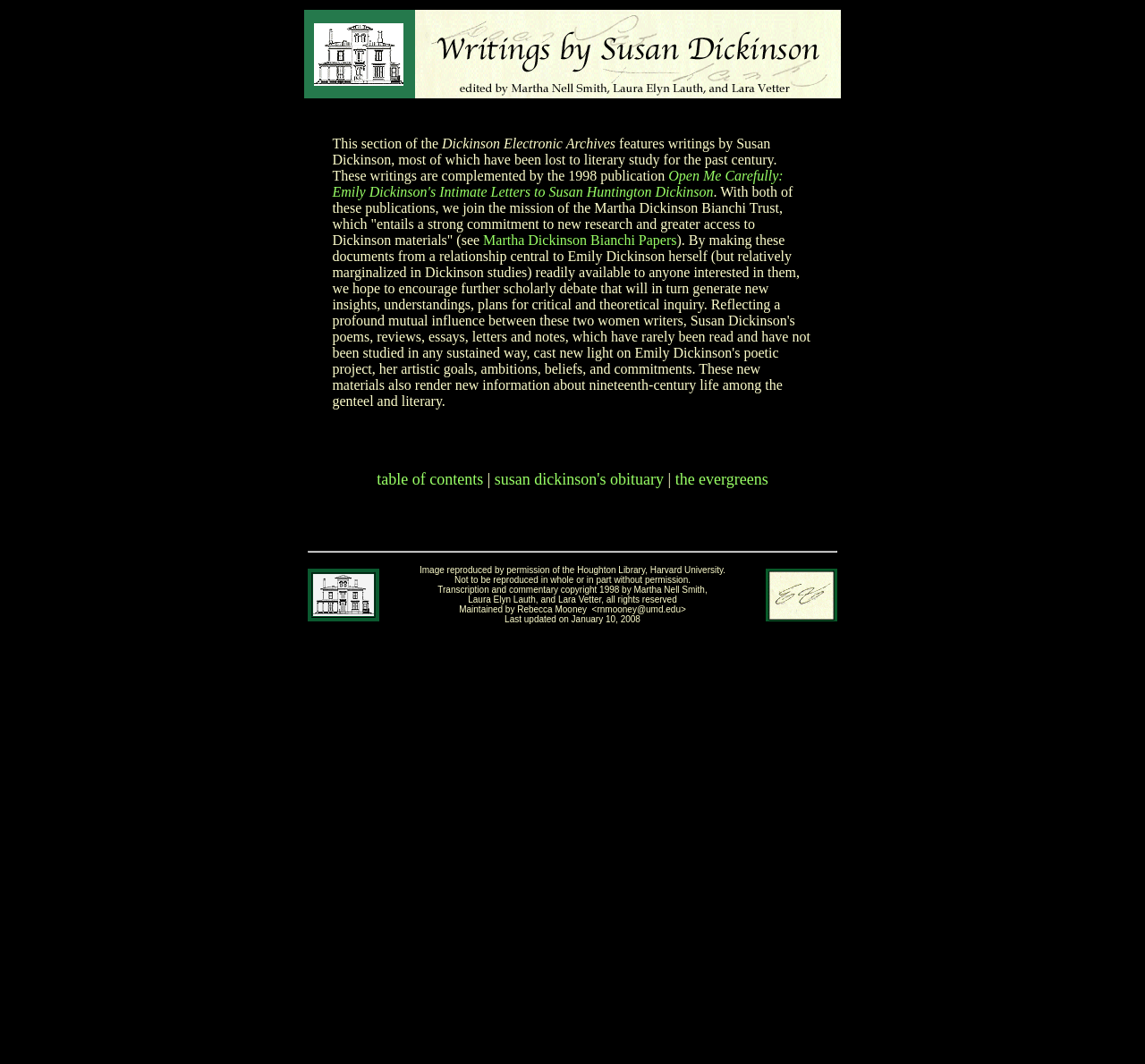Given the description of the UI element: "the evergreens", predict the bounding box coordinates in the form of [left, top, right, bottom], with each value being a float between 0 and 1.

[0.59, 0.442, 0.671, 0.459]